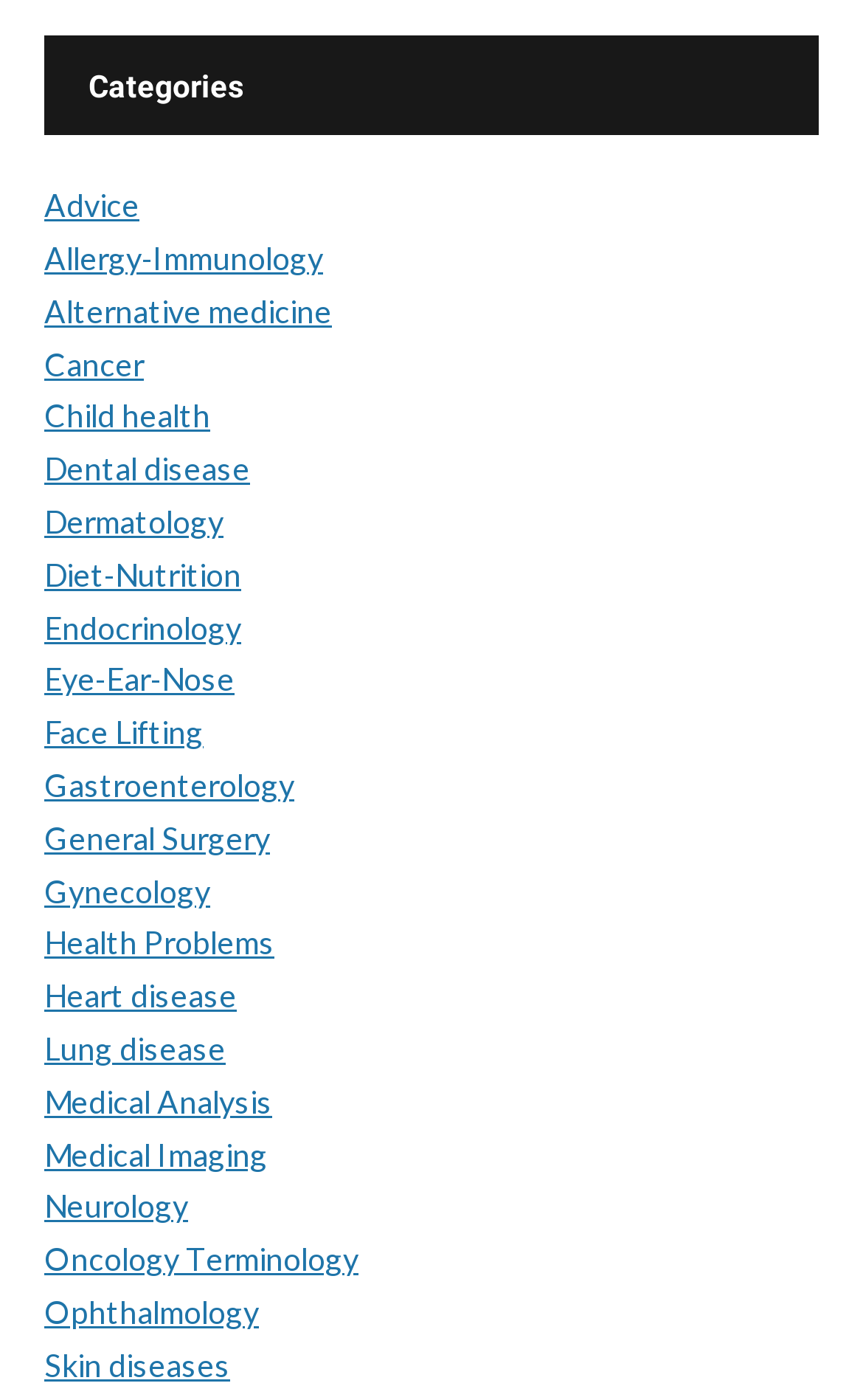Provide a single word or phrase answer to the question: 
How many categories are listed?

25